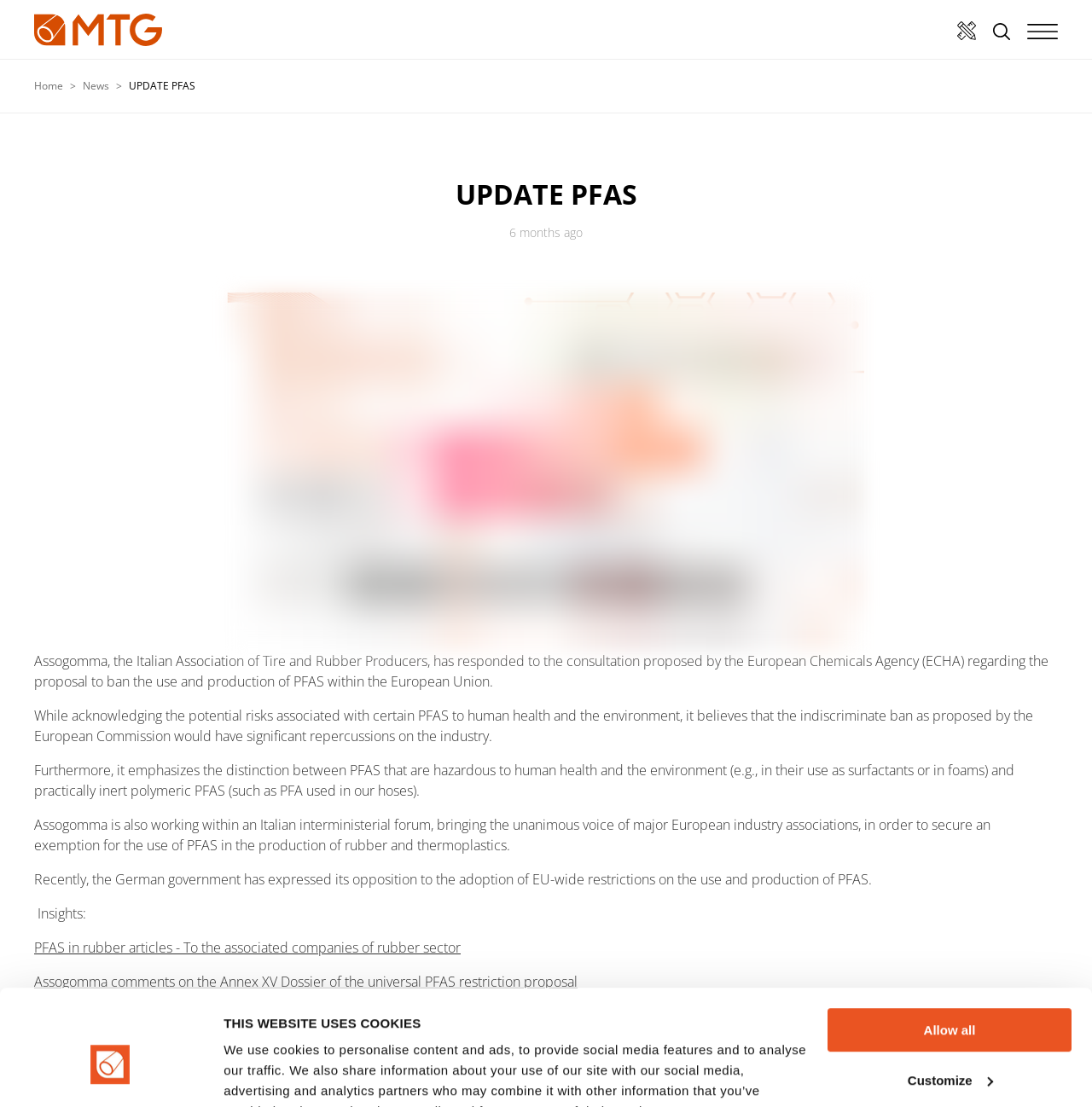Please determine the bounding box coordinates of the section I need to click to accomplish this instruction: "Go to MTG homepage".

[0.031, 0.0, 0.148, 0.054]